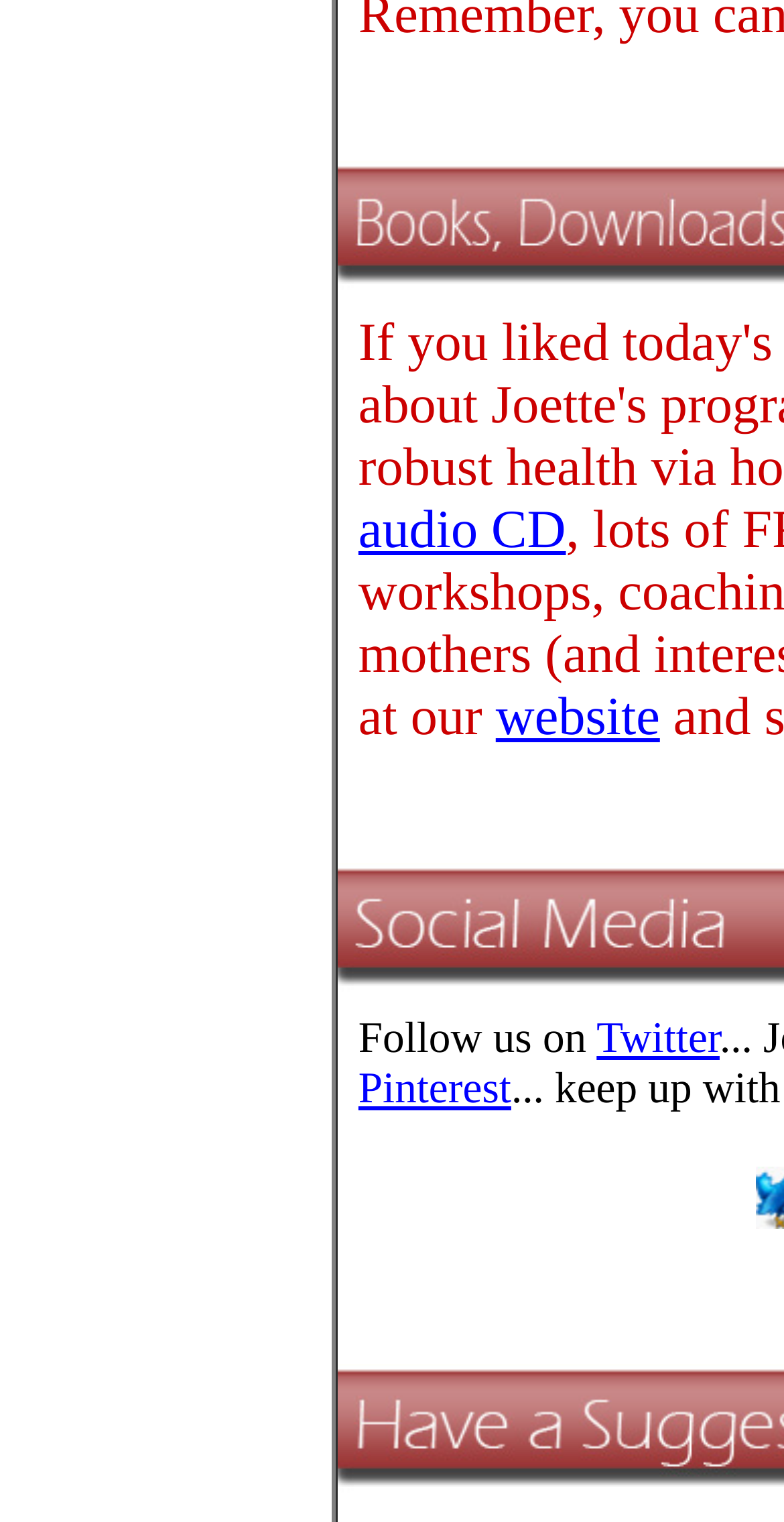Extract the bounding box for the UI element that matches this description: "Pinterest".

[0.457, 0.699, 0.652, 0.731]